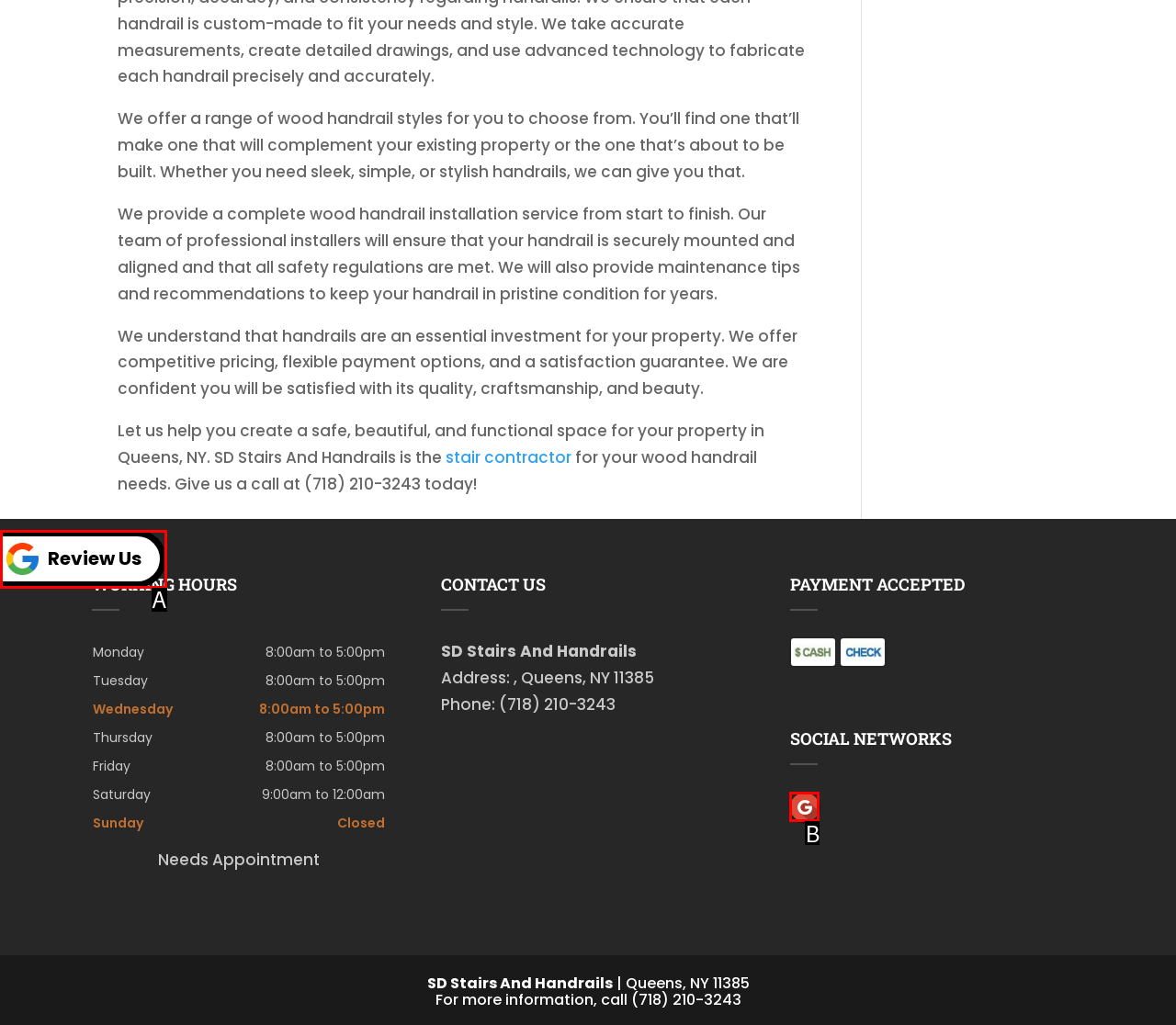Based on the description: google, select the HTML element that fits best. Provide the letter of the matching option.

B